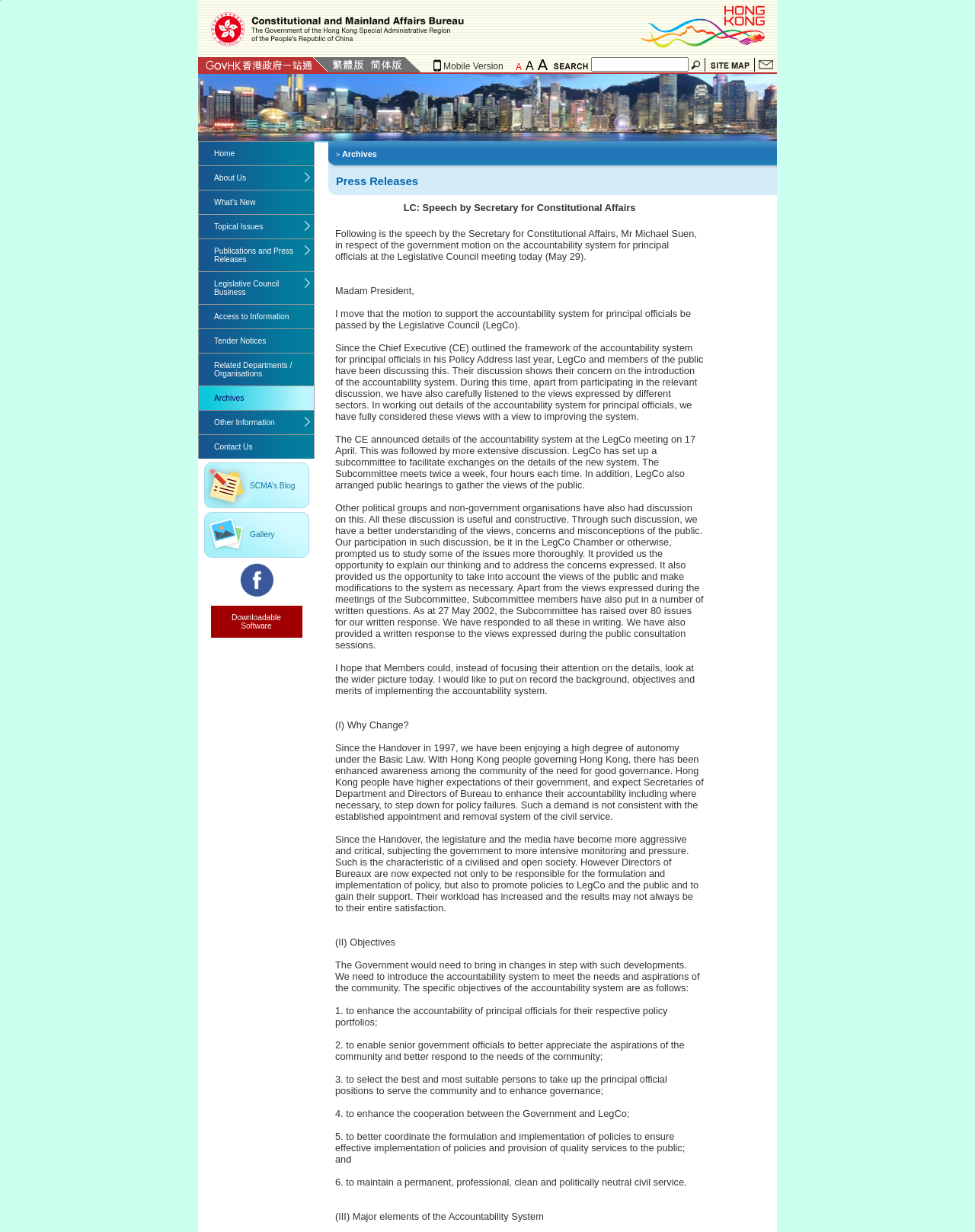What is the topic of the speech by the Secretary for Constitutional Affairs?
Based on the screenshot, answer the question with a single word or phrase.

Accountability system for principal officials